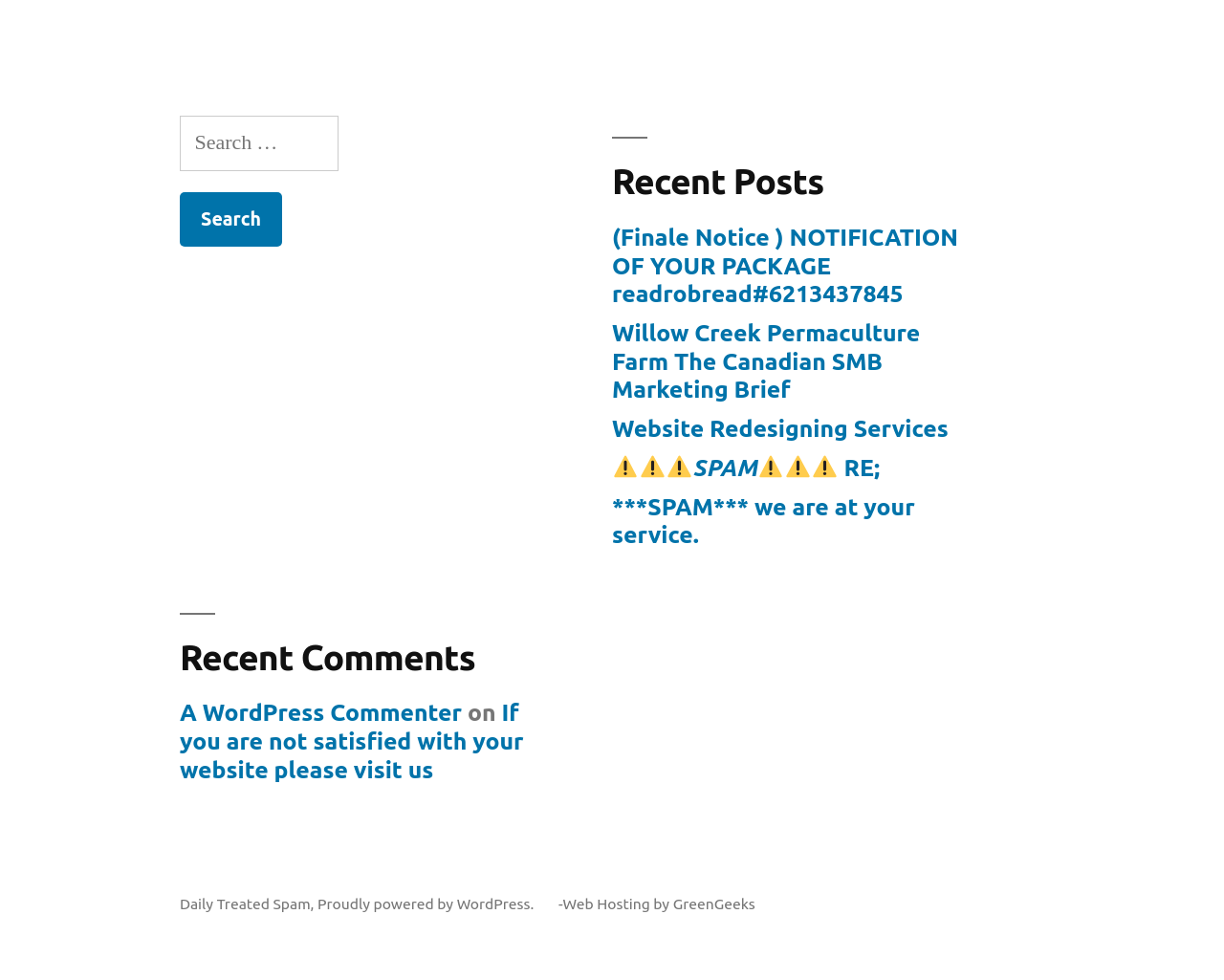Please identify the coordinates of the bounding box that should be clicked to fulfill this instruction: "Click on the Proudly powered by WordPress link".

[0.259, 0.913, 0.439, 0.93]